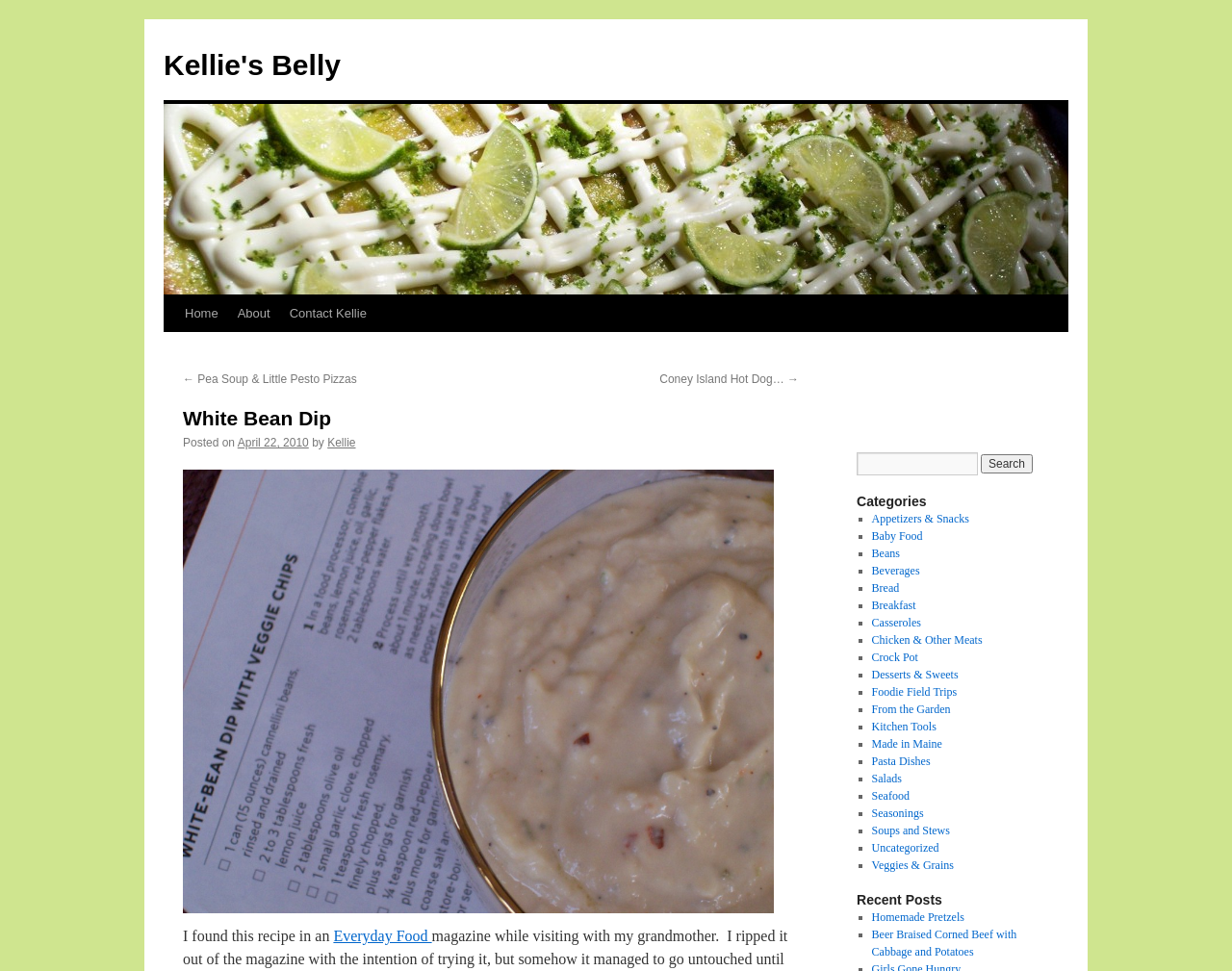Determine the bounding box coordinates of the clickable element to complete this instruction: "Read the 'Homemade Pretzels' post". Provide the coordinates in the format of four float numbers between 0 and 1, [left, top, right, bottom].

[0.707, 0.938, 0.783, 0.951]